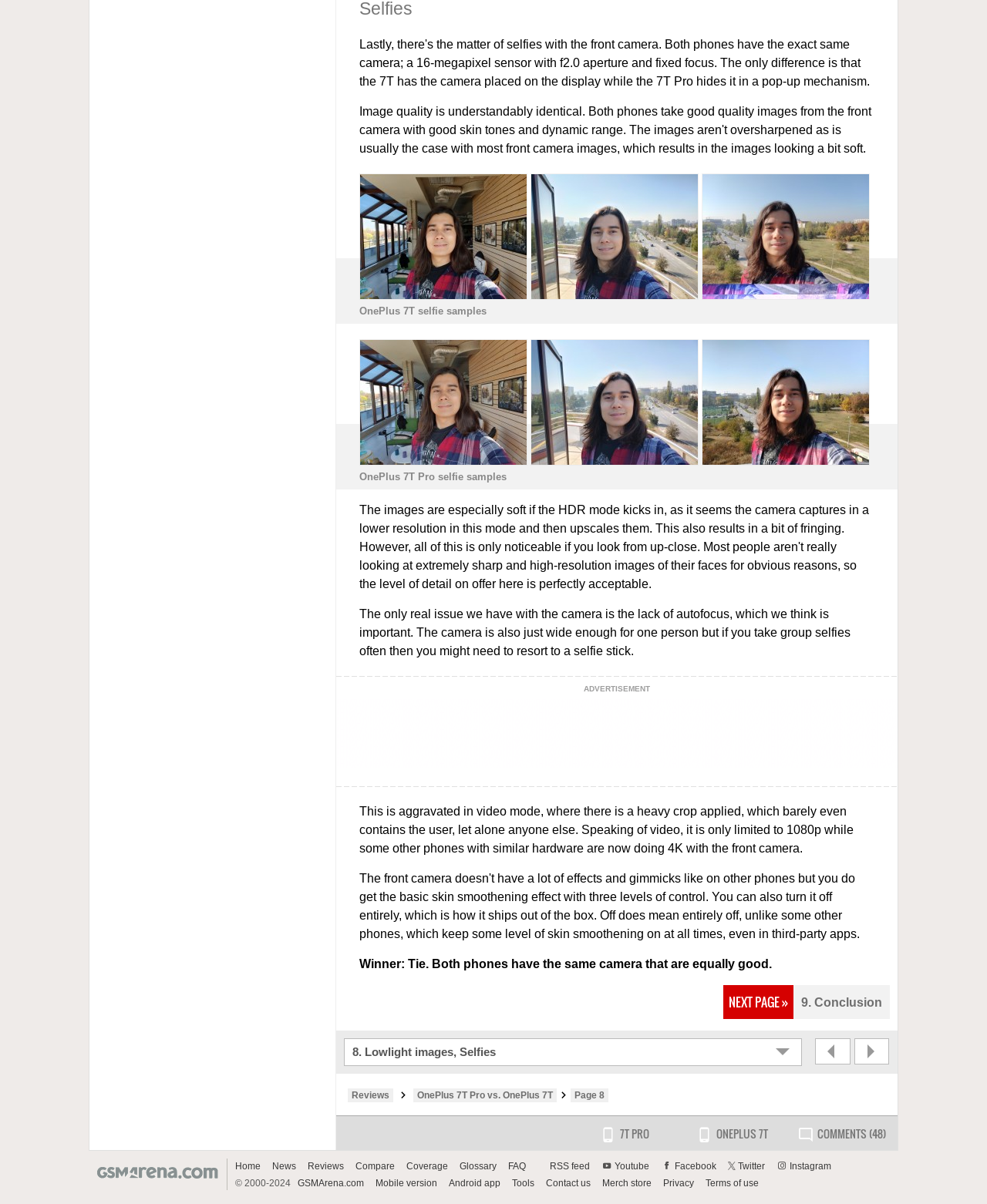Please respond in a single word or phrase: 
What is the camera issue mentioned in the review?

Lack of autofocus